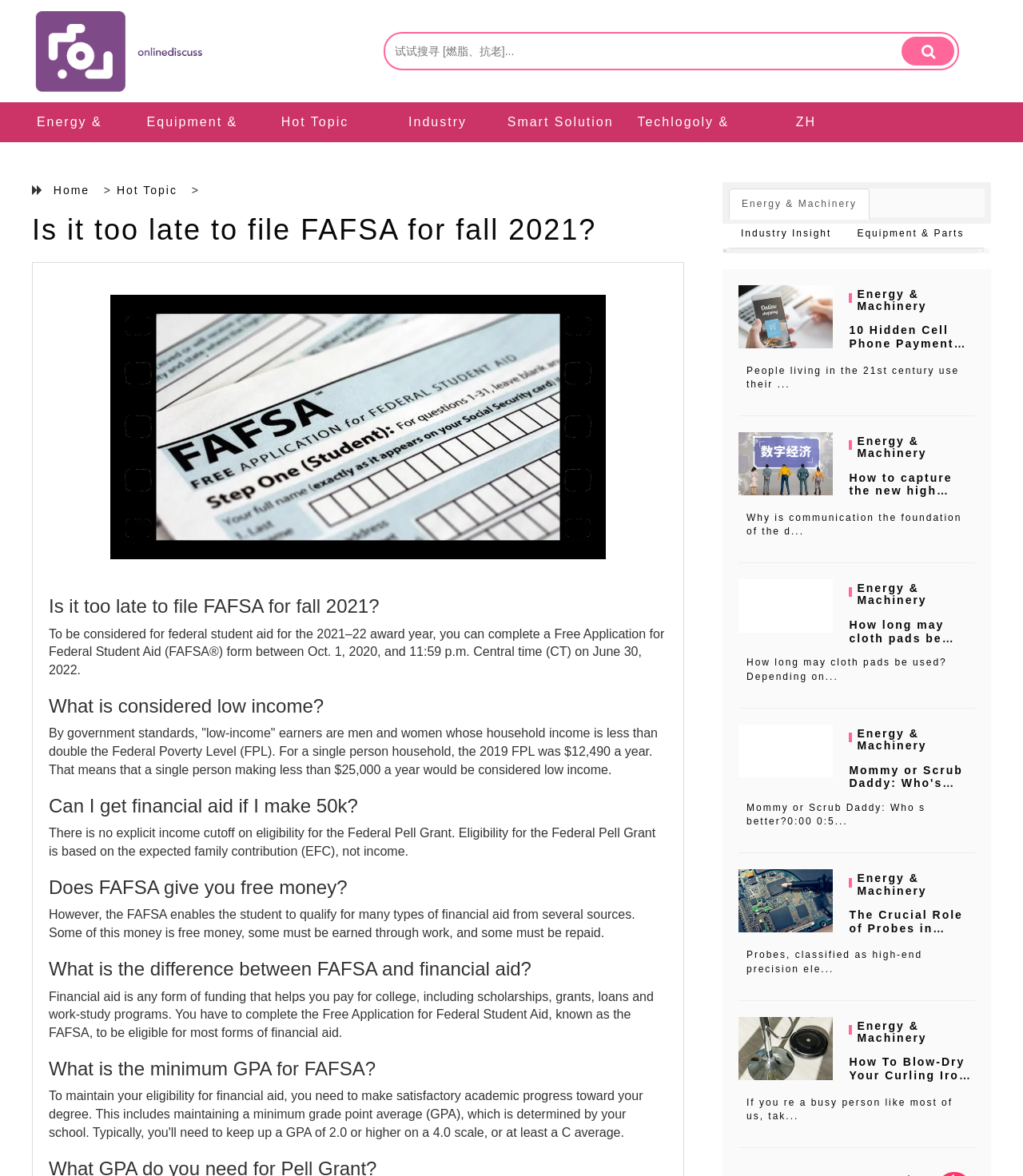Determine the bounding box coordinates of the UI element that matches the following description: "Industry Insight". The coordinates should be four float numbers between 0 and 1 in the format [left, top, right, bottom].

[0.36, 0.087, 0.48, 0.155]